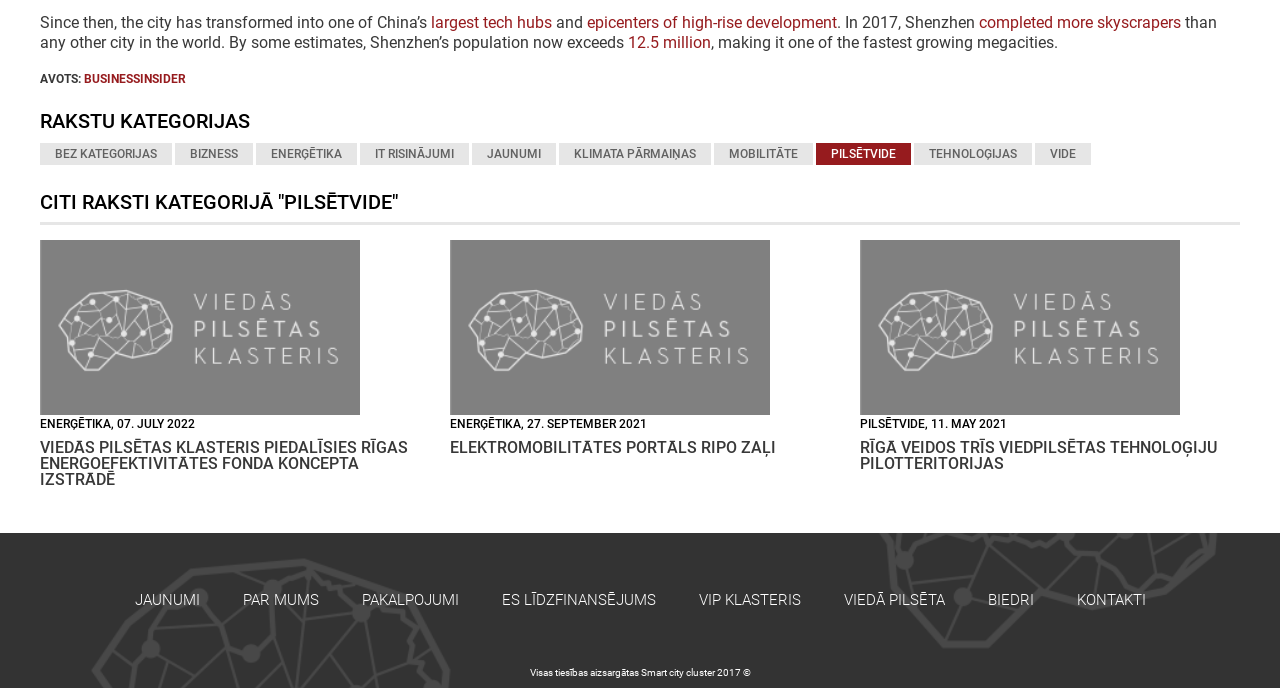Identify and provide the bounding box coordinates of the UI element described: "ViP klasteris". The coordinates should be formatted as [left, top, right, bottom], with each number being a float between 0 and 1.

[0.53, 0.848, 0.641, 0.899]